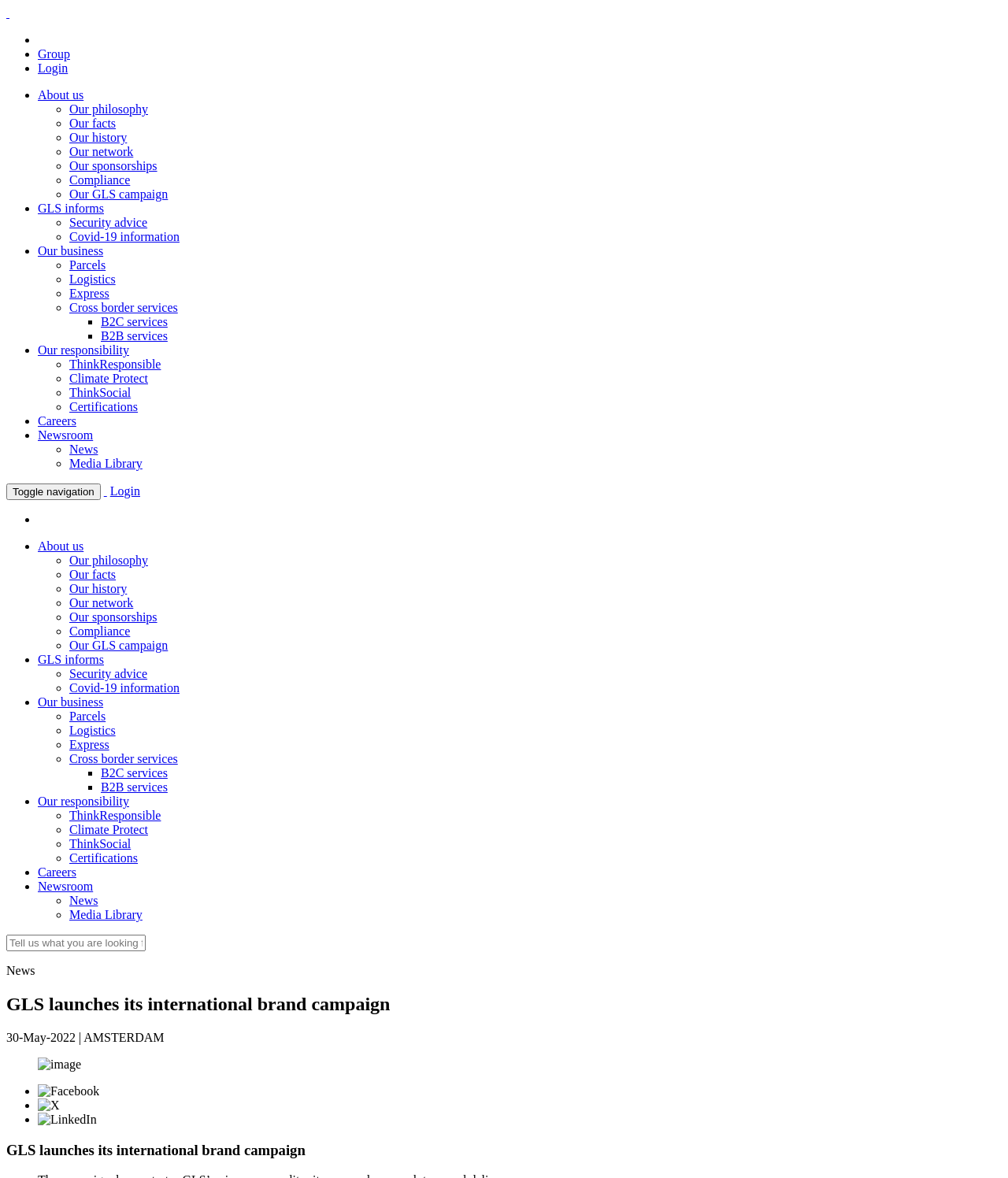What is the name of the parcel service?
Please provide a detailed answer to the question.

Based on the webpage, I can see that the title of the webpage is 'GLS launches its international brand campaign | GLS Parcel Service', which indicates that the parcel service is GLS.